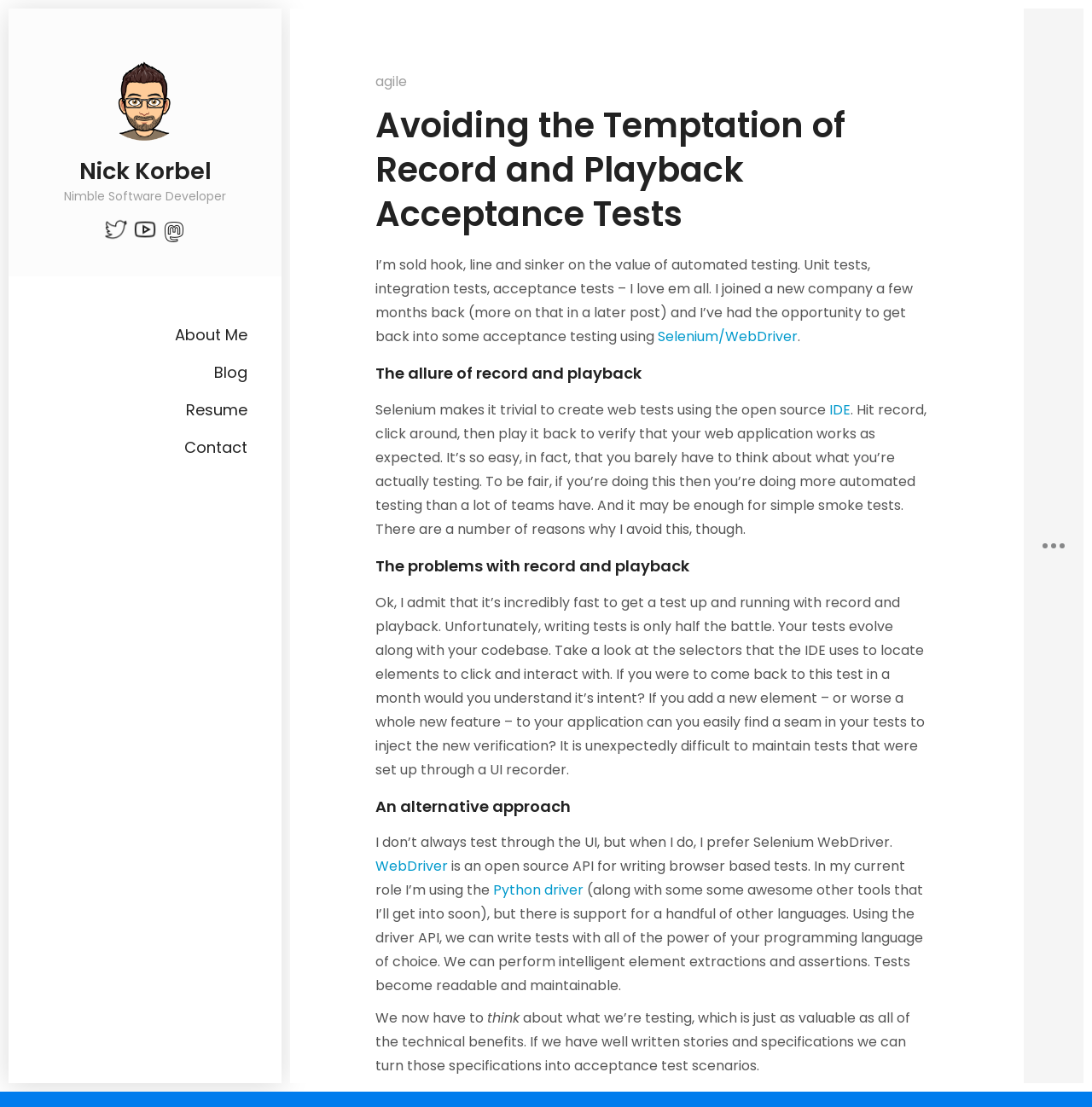Provide the bounding box coordinates of the HTML element described by the text: "Nick Korbel". The coordinates should be in the format [left, top, right, bottom] with values between 0 and 1.

[0.039, 0.143, 0.227, 0.167]